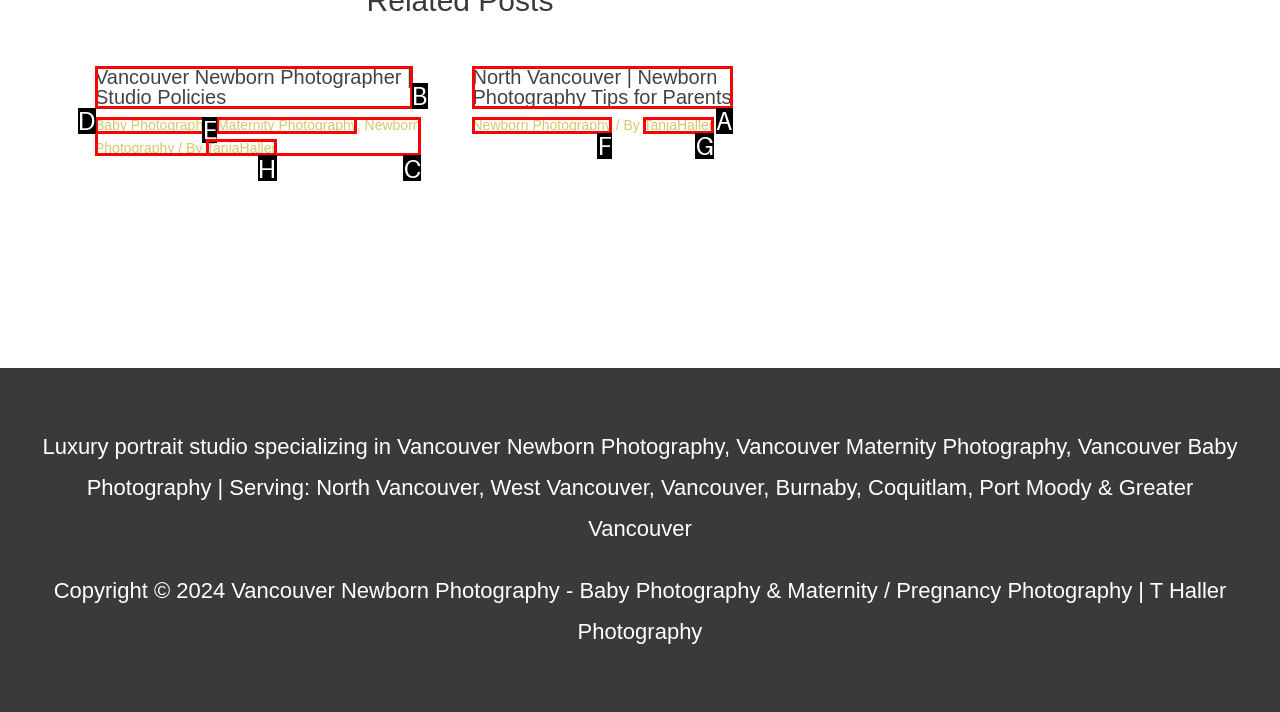Identify the correct UI element to click for the following task: Read Newborn Photography Tips for Parents Choose the option's letter based on the given choices.

A